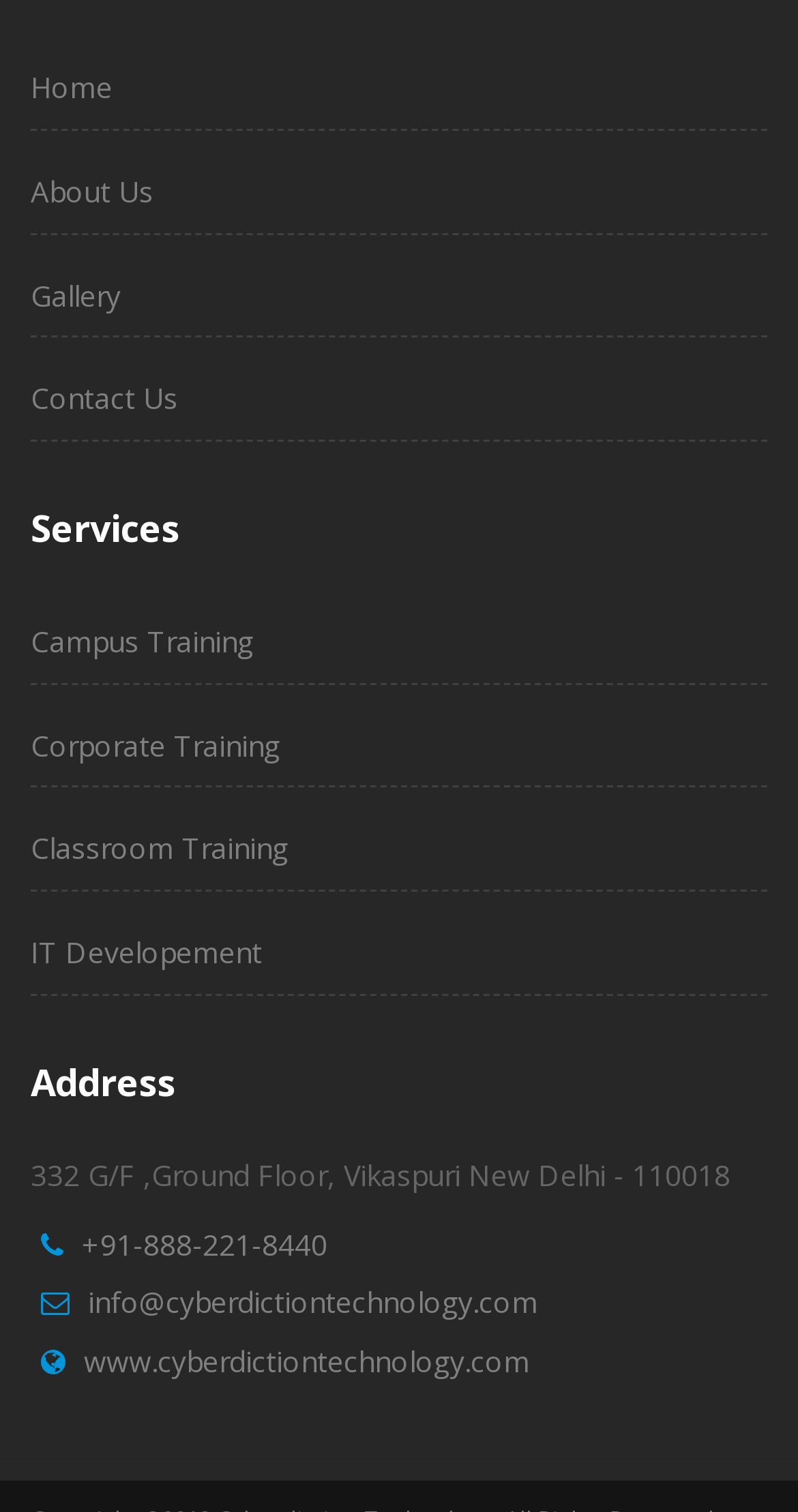Specify the bounding box coordinates of the area to click in order to execute this command: 'go to home page'. The coordinates should consist of four float numbers ranging from 0 to 1, and should be formatted as [left, top, right, bottom].

[0.038, 0.045, 0.141, 0.07]